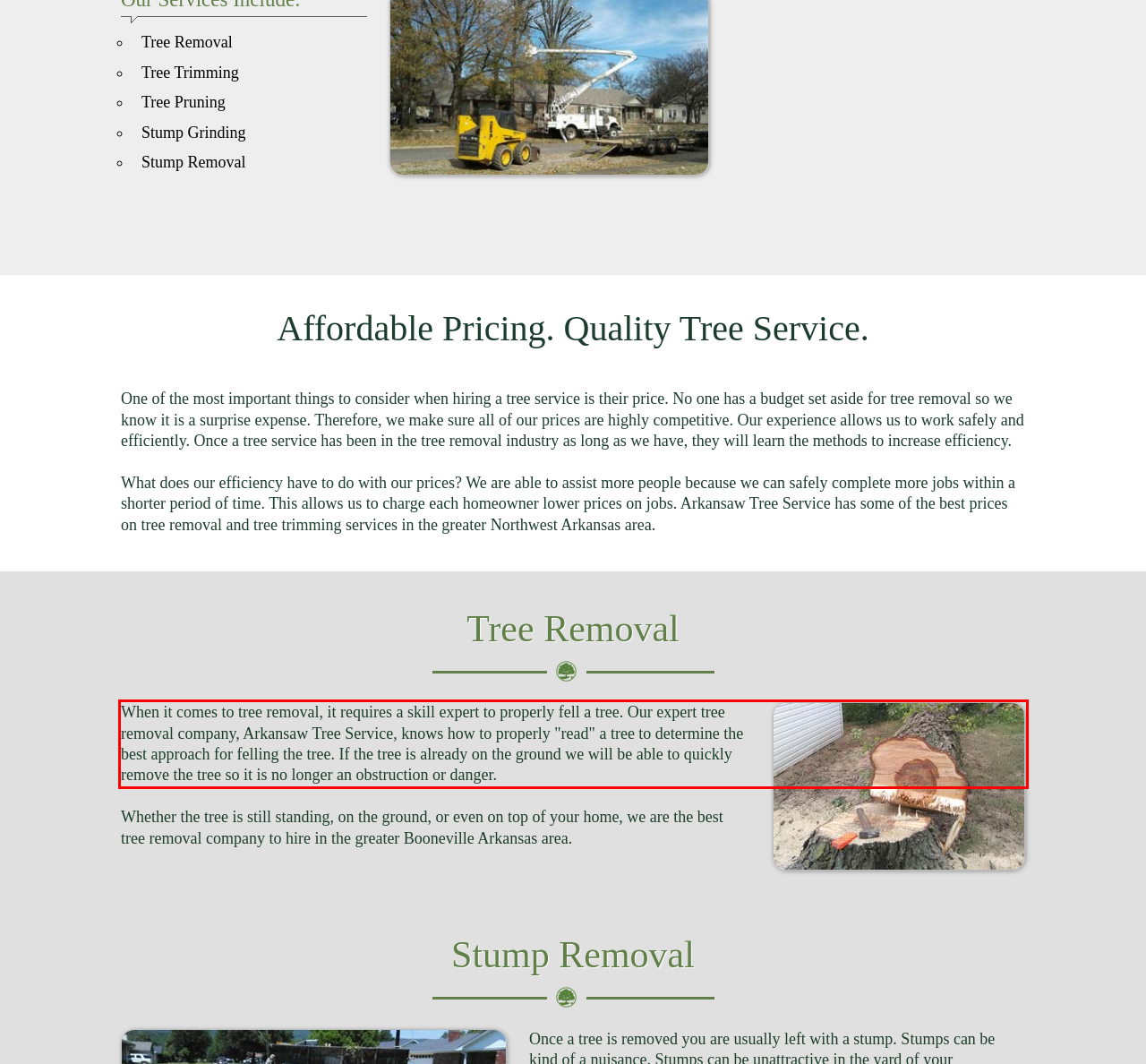With the provided screenshot of a webpage, locate the red bounding box and perform OCR to extract the text content inside it.

When it comes to tree removal, it requires a skill expert to properly fell a tree. Our expert tree removal company, Arkansaw Tree Service, knows how to properly "read" a tree to determine the best approach for felling the tree. If the tree is already on the ground we will be able to quickly remove the tree so it is no longer an obstruction or danger.